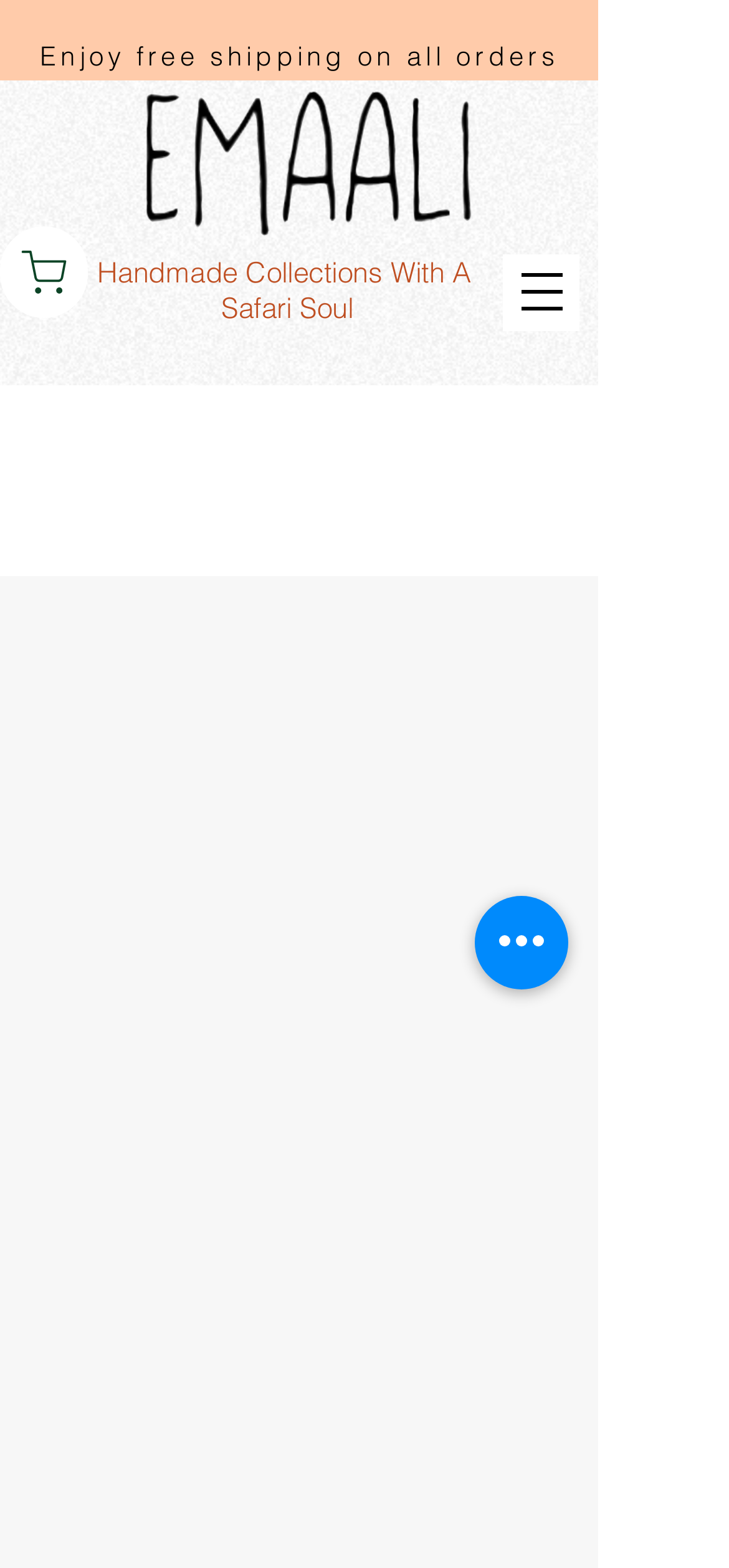What type of products are featured on this website?
Please provide an in-depth and detailed response to the question.

I found the answer by looking at the heading 'Handmade Collections With A Safari Soul' and the text under the 'OUR STORY' heading, which mentions 'African craftsmanship' and 'artisans from basket makers, pot makers, to wood carvers'. This suggests that the website features handmade items from Africa.